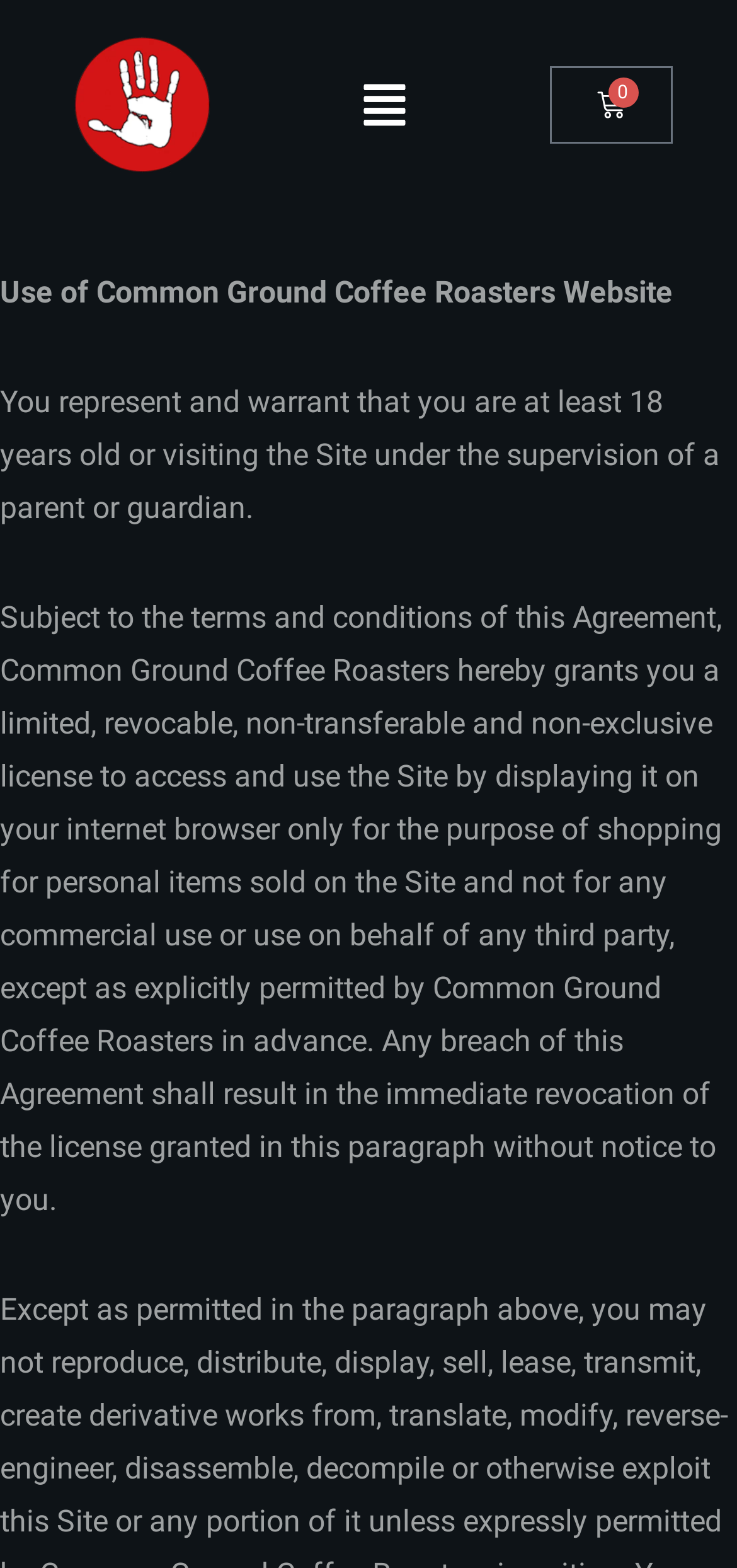What is the minimum age requirement to use this website?
Based on the image, please offer an in-depth response to the question.

According to the terms and conditions, you represent and warrant that you are at least 18 years old or visiting the site under the supervision of a parent or guardian.